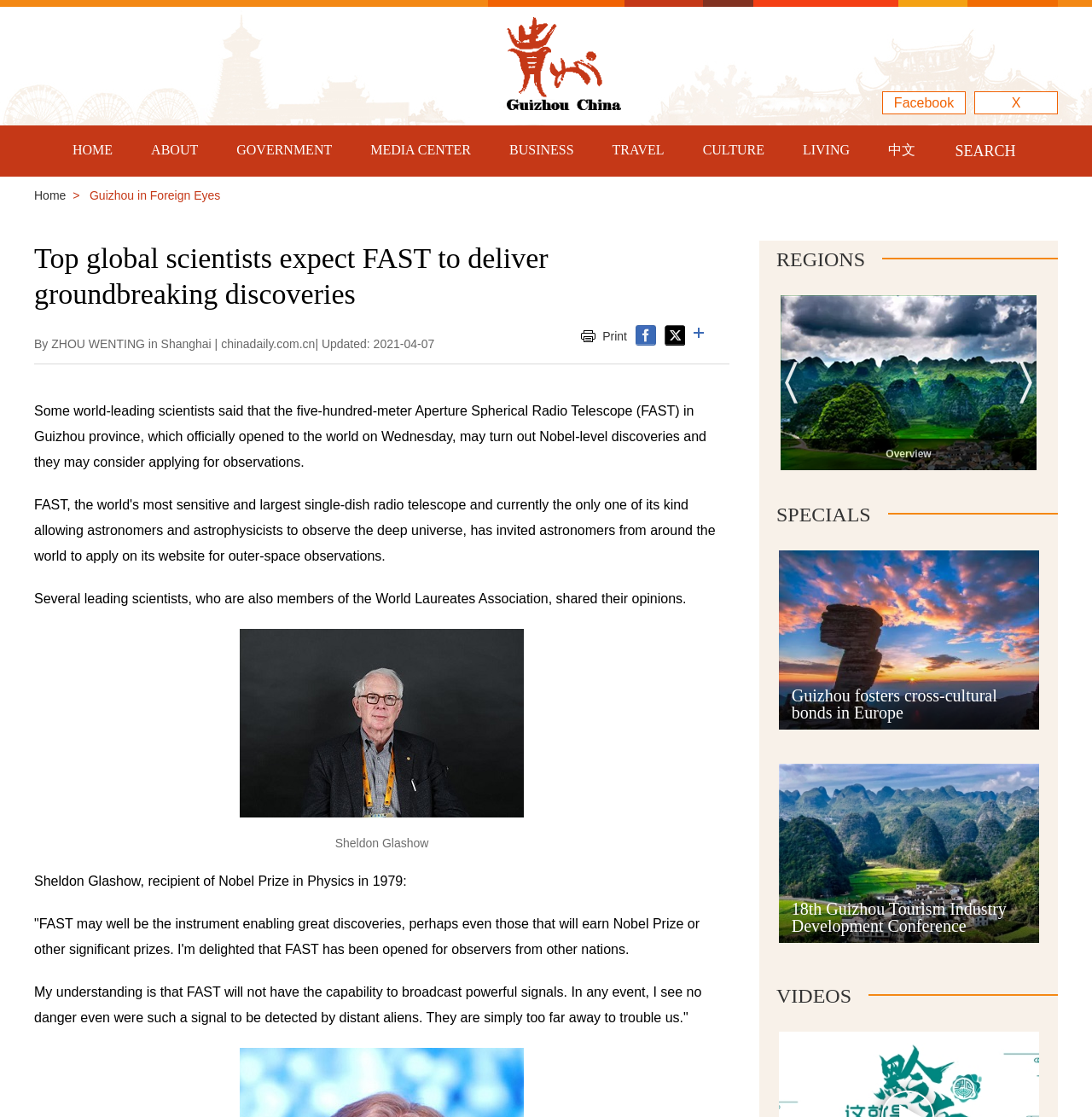What is the main heading displayed on the webpage? Please provide the text.

Top global scientists expect FAST to deliver groundbreaking discoveries